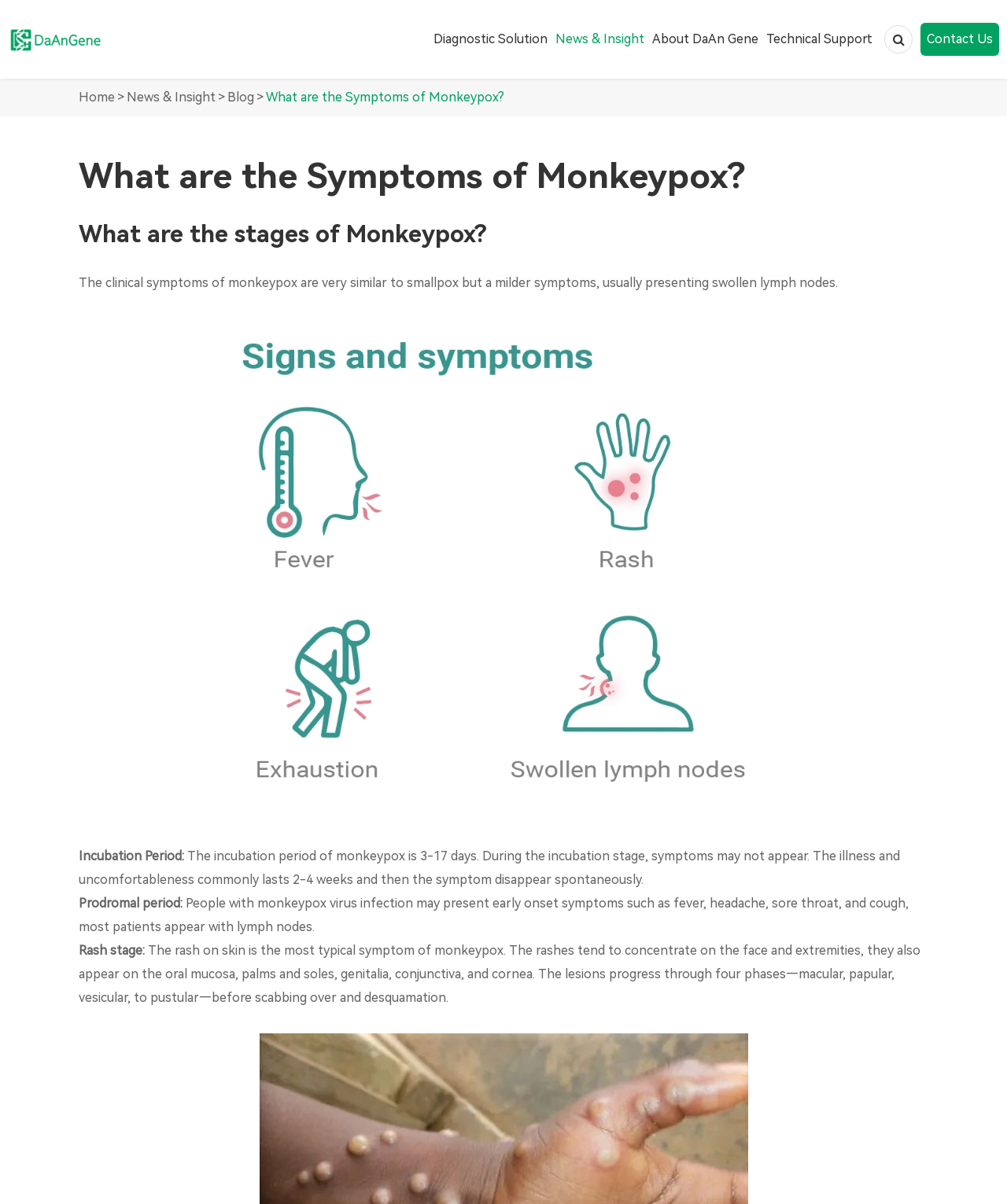What is the company name of the website?
Give a detailed response to the question by analyzing the screenshot.

The company name can be found at the top left corner of the webpage, where it is written as 'What are the Symptoms of Monkeypox? - Daan Gene Co., Ltd.'.